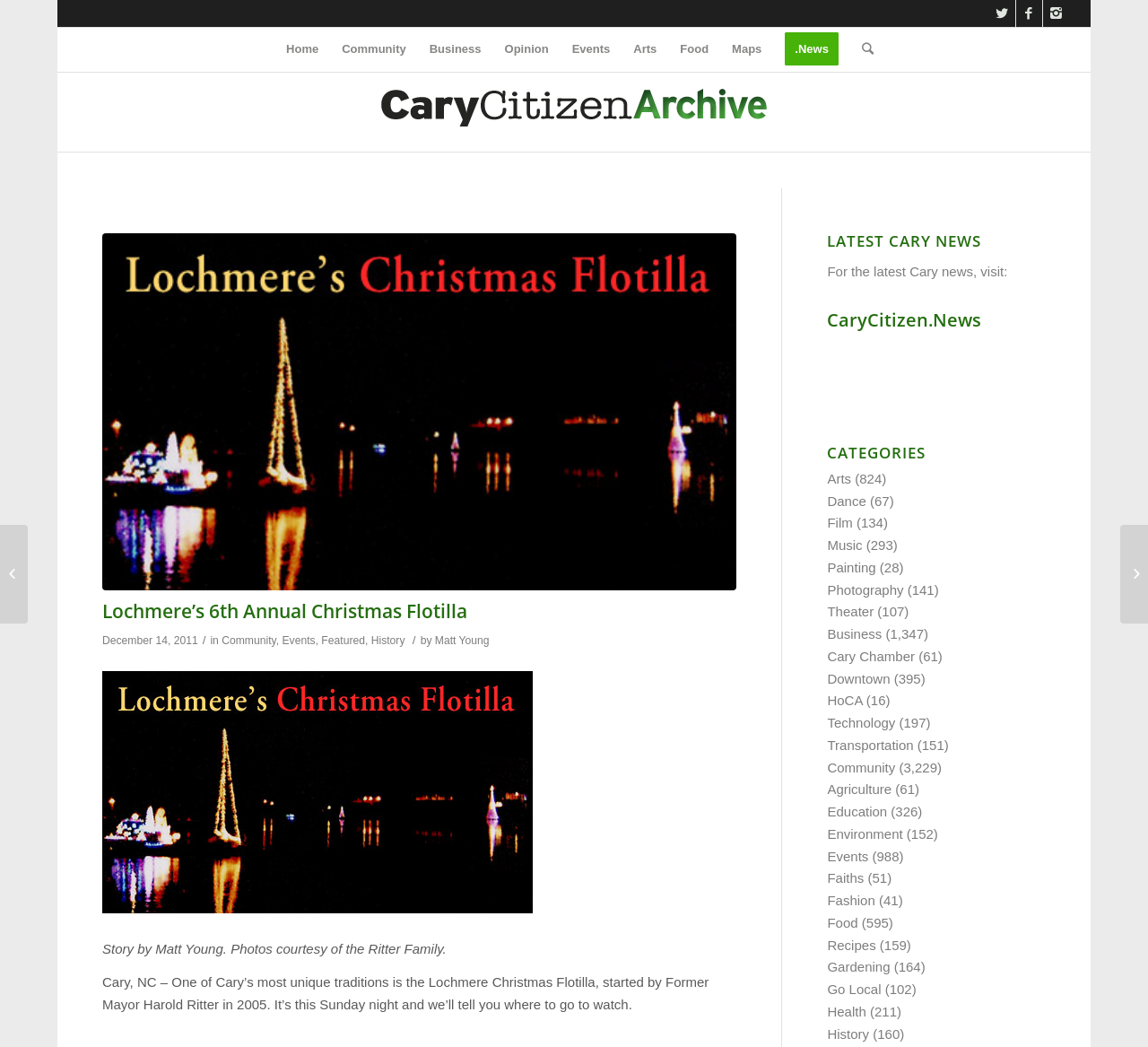What is the name of the event described in the article?
Please give a detailed and elaborate explanation in response to the question.

I found the answer by reading the heading 'Lochmere’s 6th Annual Christmas Flotilla' and the subsequent text, which describes the event as 'one of Cary’s most unique traditions'.